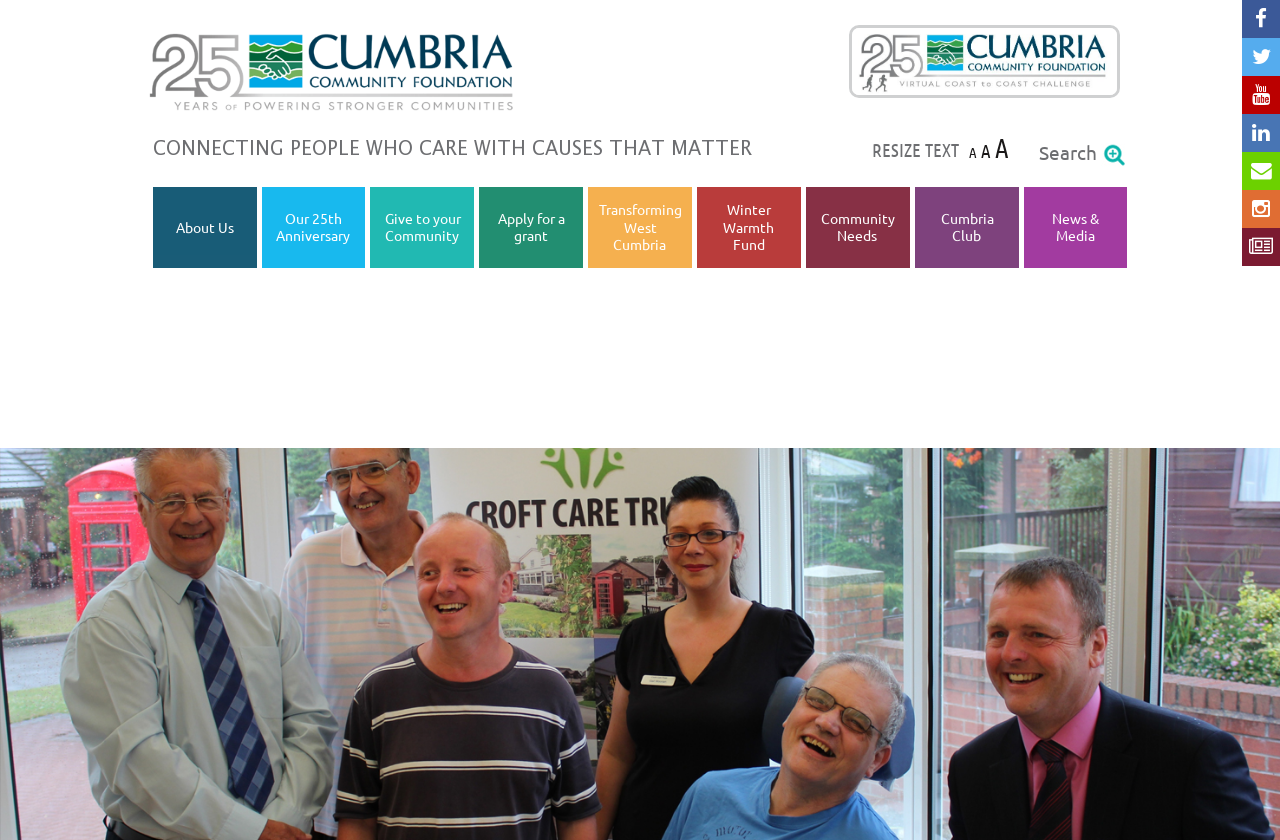From the element description A, predict the bounding box coordinates of the UI element. The coordinates must be specified in the format (top-left x, top-left y, bottom-right x, bottom-right y) and should be within the 0 to 1 range.

[0.777, 0.156, 0.788, 0.194]